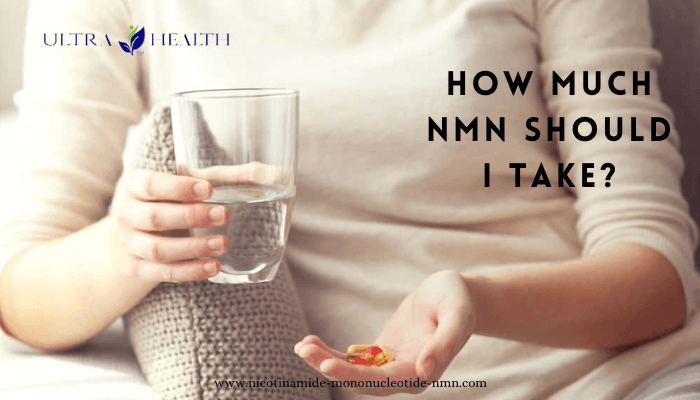Offer a detailed narrative of the scene depicted in the image.

The image features a serene setup illustrating a health-conscious individual holding a glass of water in one hand while presenting a supplement capsule in the other. The text boldly asks, "HOW MUCH NMN SHOULD I TAKE?" emphasizing the importance of the nutrient NMN (Nicotinamide Mononucleotide) in a health regimen. The branding for Ultra Health is displayed prominently at the top of the image, signaling a focus on wellness and nutritional guidance. This visual conveys a message of care and inquiry, inviting viewers to consider their health choices, particularly regarding NMN supplementation. Additionally, the web address at the bottom suggests further resources for individuals seeking information about NMN and its benefits. This image serves as an engaging introduction to a blog post dedicated to exploring NMN dosage recommendations.